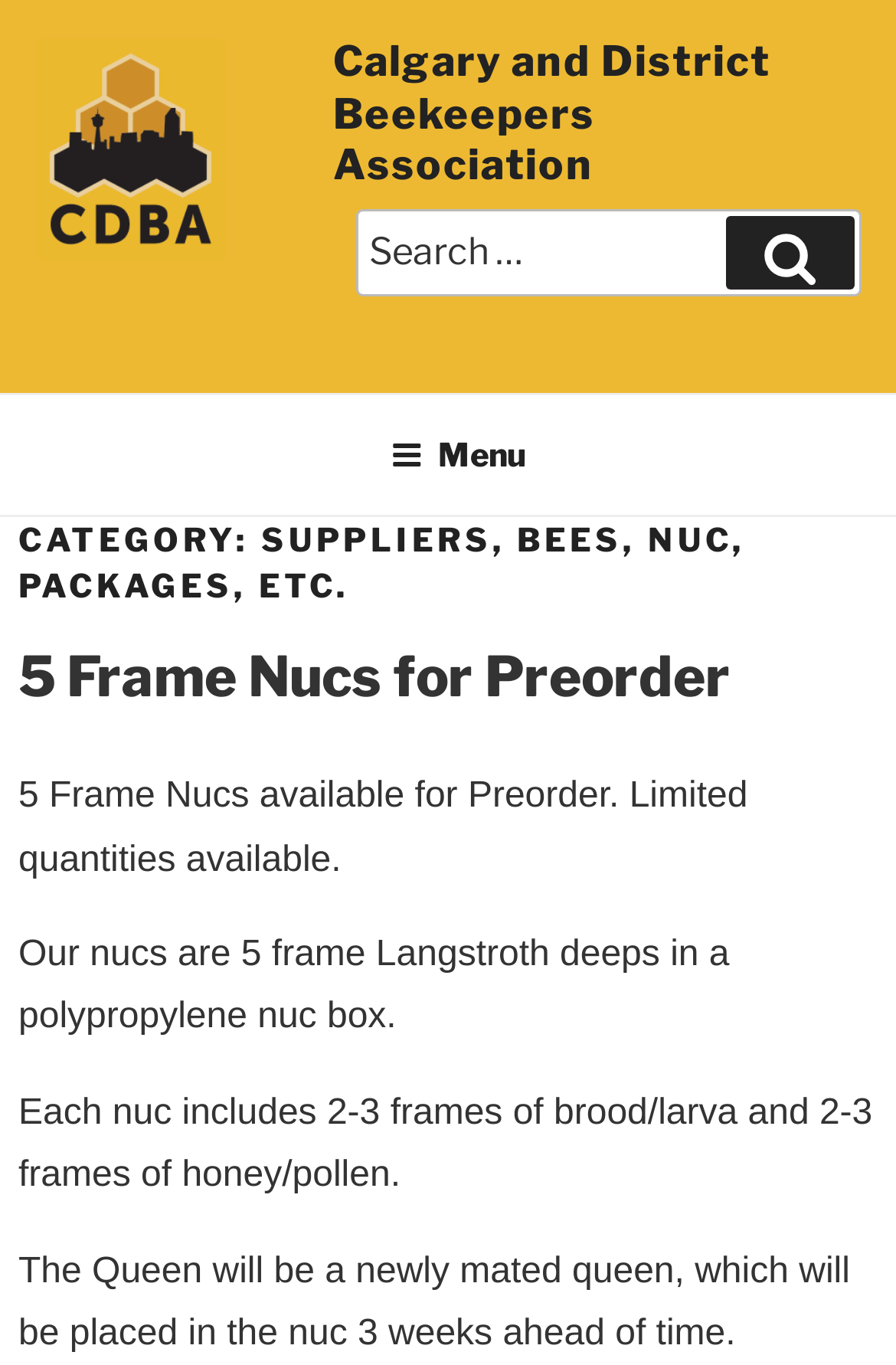Provide the bounding box coordinates of the HTML element described by the text: "Search".

[0.81, 0.157, 0.954, 0.213]